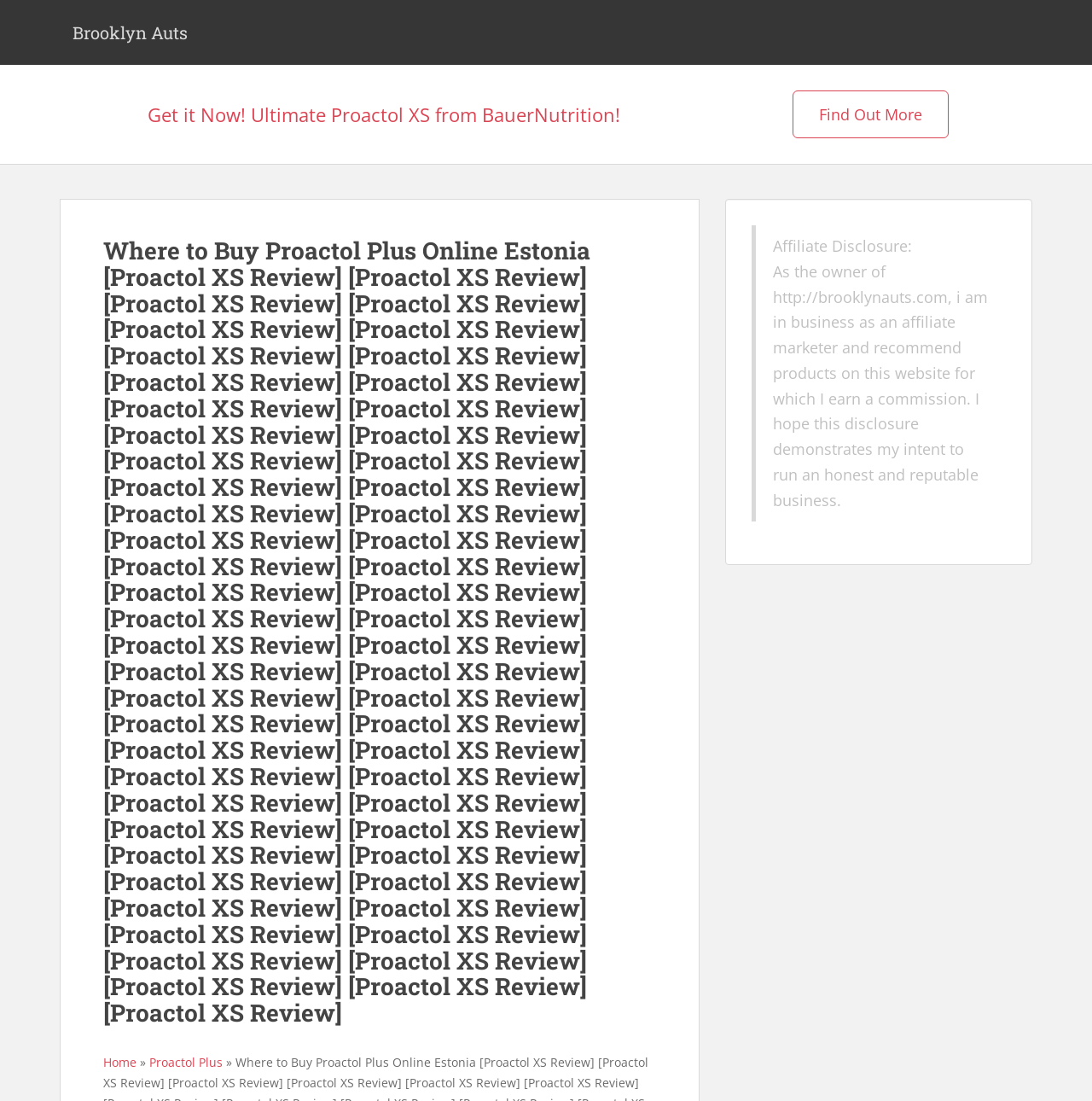Bounding box coordinates are specified in the format (top-left x, top-left y, bottom-right x, bottom-right y). All values are floating point numbers bounded between 0 and 1. Please provide the bounding box coordinate of the region this sentence describes: Get in Touch

None